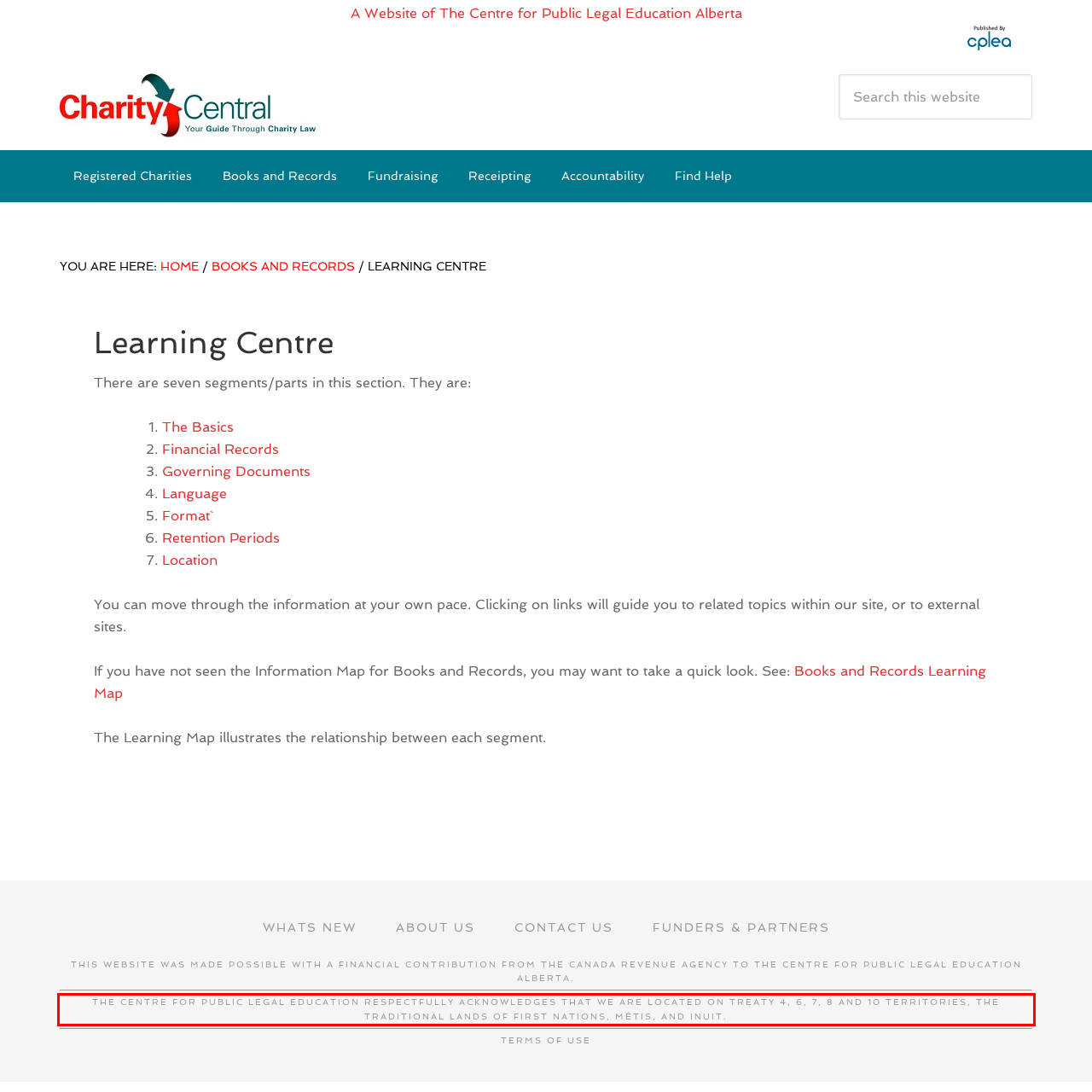Inspect the webpage screenshot that has a red bounding box and use OCR technology to read and display the text inside the red bounding box.

THE CENTRE FOR PUBLIC LEGAL EDUCATION RESPECTFULLY ACKNOWLEDGES THAT WE ARE LOCATED ON TREATY 4, 6, 7, 8 AND 10 TERRITORIES, THE TRADITIONAL LANDS OF FIRST NATIONS, MÉTIS, AND INUIT.